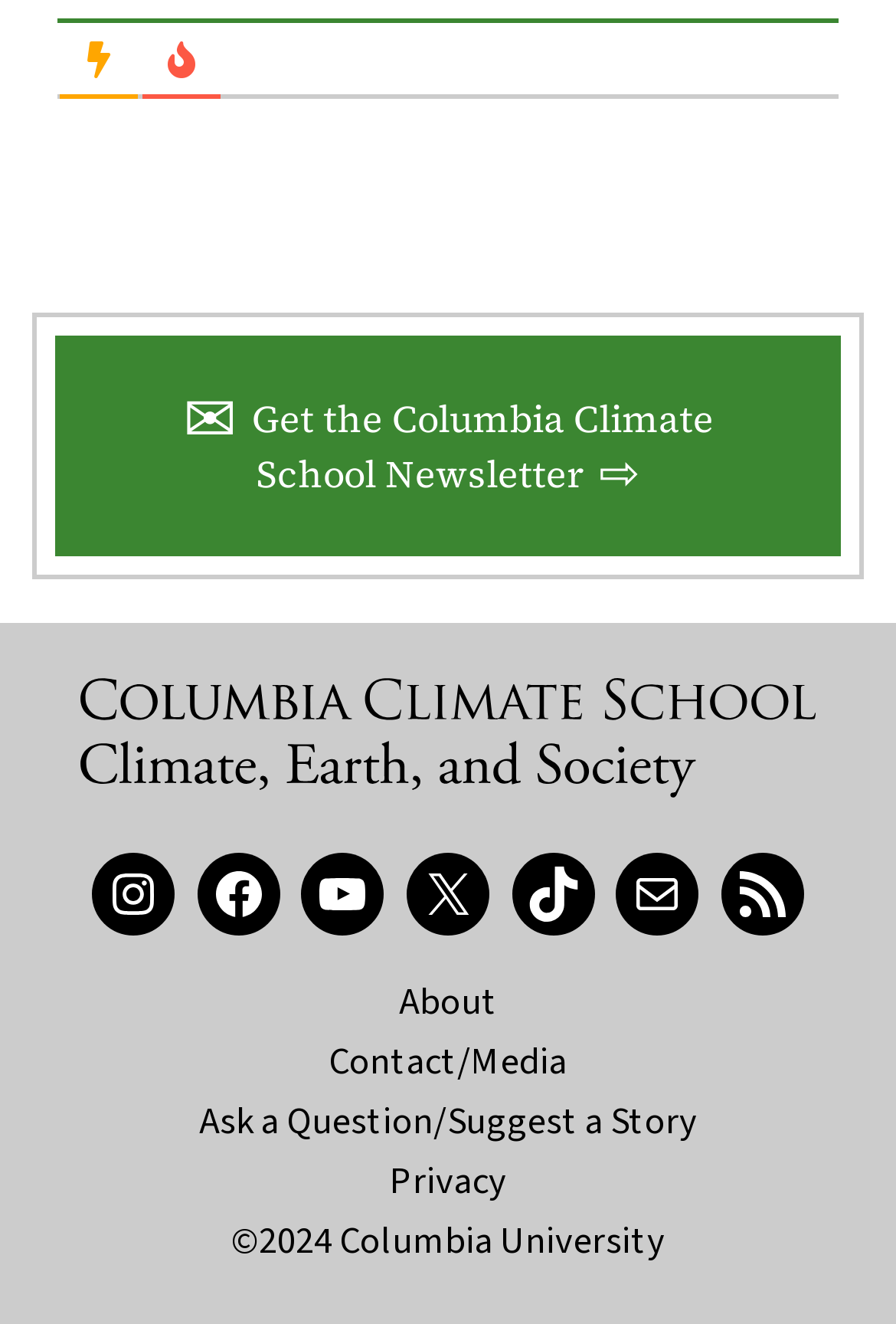Respond with a single word or phrase to the following question:
What is the copyright year?

2024